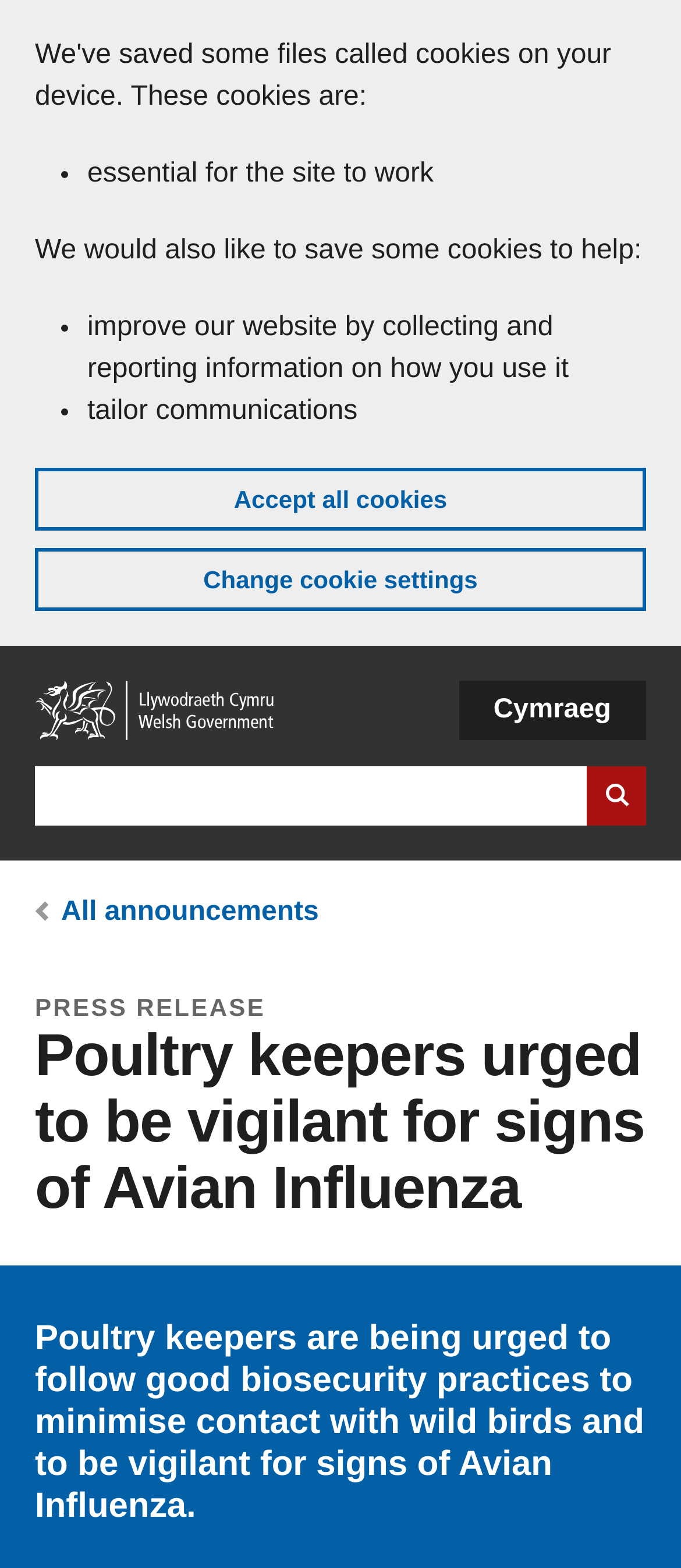Provide a brief response in the form of a single word or phrase:
What is the purpose of the website?

Provide information